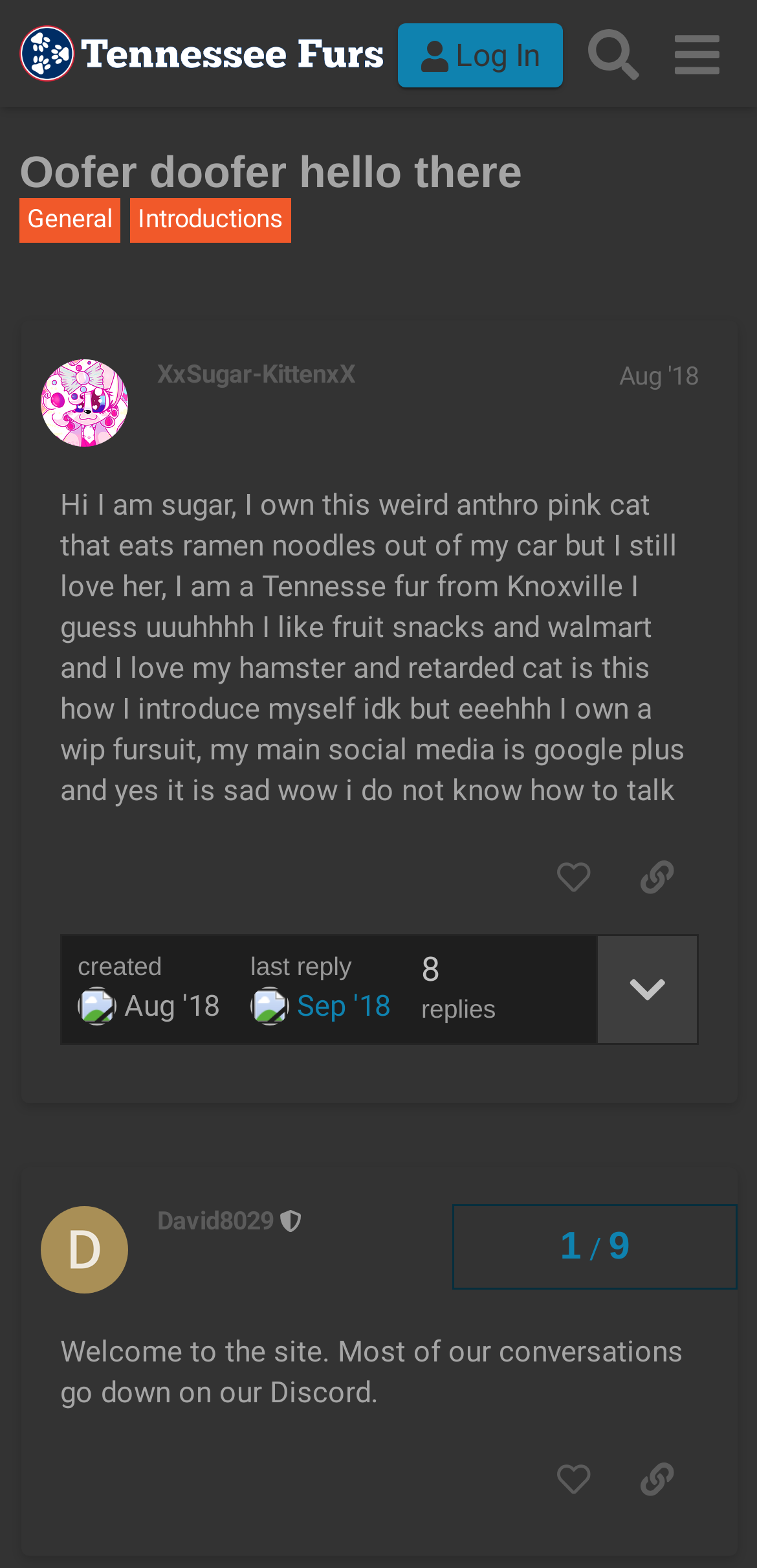Provide the bounding box coordinates for the area that should be clicked to complete the instruction: "Log in to the website".

[0.524, 0.015, 0.743, 0.056]